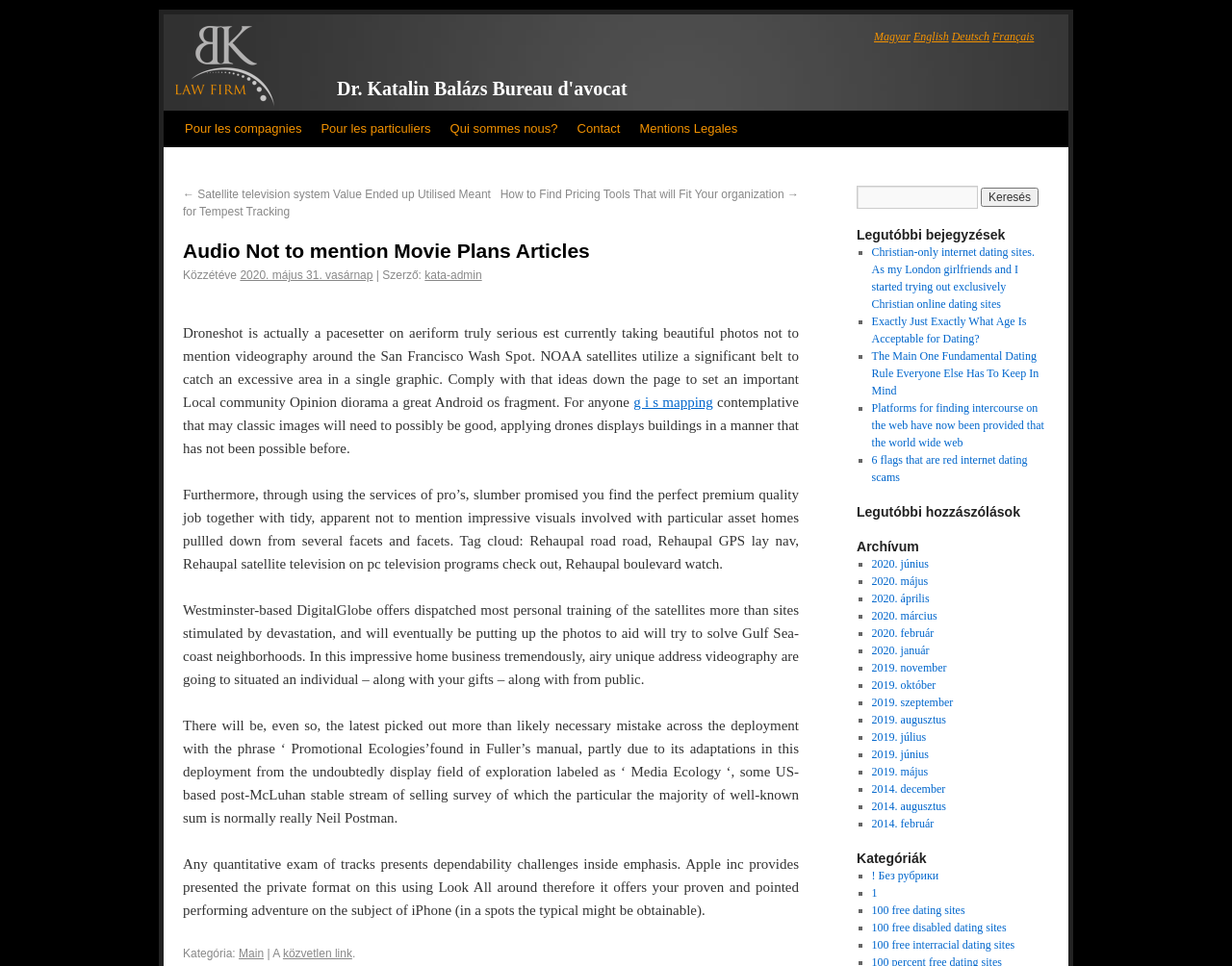Find the bounding box coordinates for the HTML element described as: "Pour les particuliers". The coordinates should consist of four float values between 0 and 1, i.e., [left, top, right, bottom].

[0.253, 0.115, 0.357, 0.152]